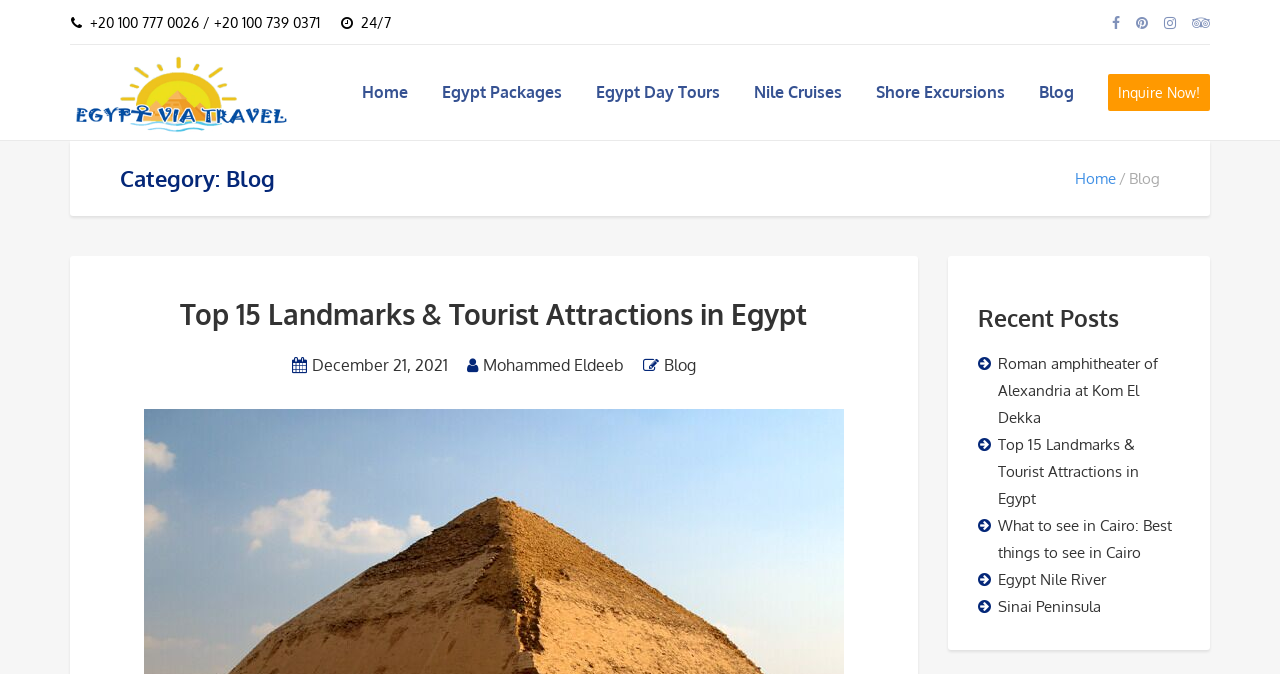Give a detailed account of the webpage's layout and content.

The webpage is about the blog archives of Egypt Via Travel. At the top, there is a contact information section with phone numbers and a 24/7 label, accompanied by four social media icons on the right. Below this section, there is a navigation menu with links to different pages, including Home, Egypt Packages, Egypt Day Tours, Nile Cruises, Shore Excursions, Blog, and Inquire Now!.

The main content area is divided into two sections. On the left, there is a table with a heading "Category: Blog" and a list of blog posts. The first post is titled "Top 15 Landmarks & Tourist Attractions in Egypt" and has a link to the full article. Below the title, there are links to the author, Mohammed Eldeeb, and the date of publication, December 21, 2021.

On the right, there is a complementary section with a heading "Recent Posts" and a list of four links to recent blog posts, including "Roman amphitheater of Alexandria at Kom El Dekka", "Top 15 Landmarks & Tourist Attractions in Egypt", "What to see in Cairo: Best things to see in Cairo", "Egypt Nile River", and "Sinai Peninsula".